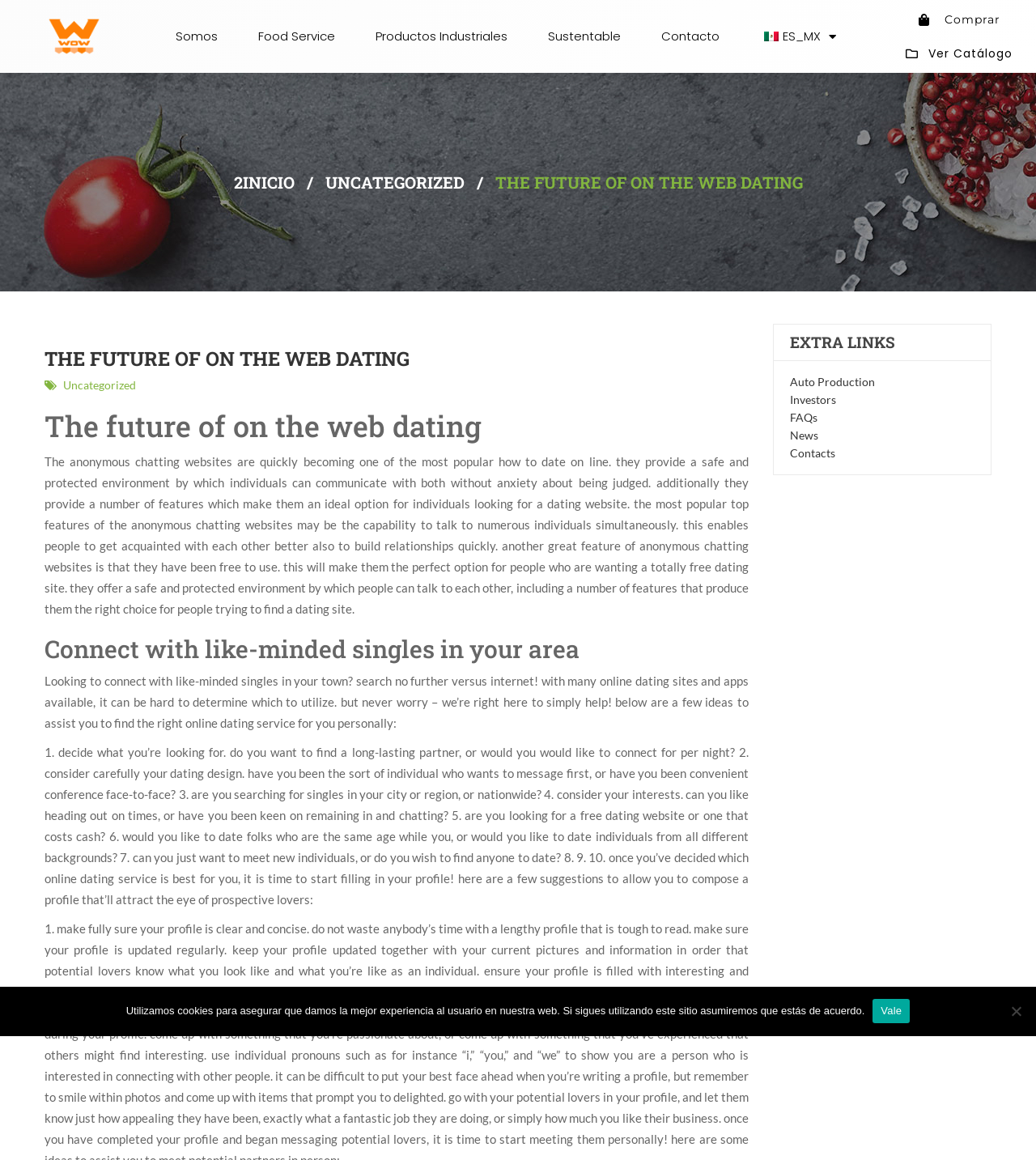What is the main topic of this webpage?
Using the image, respond with a single word or phrase.

Online dating